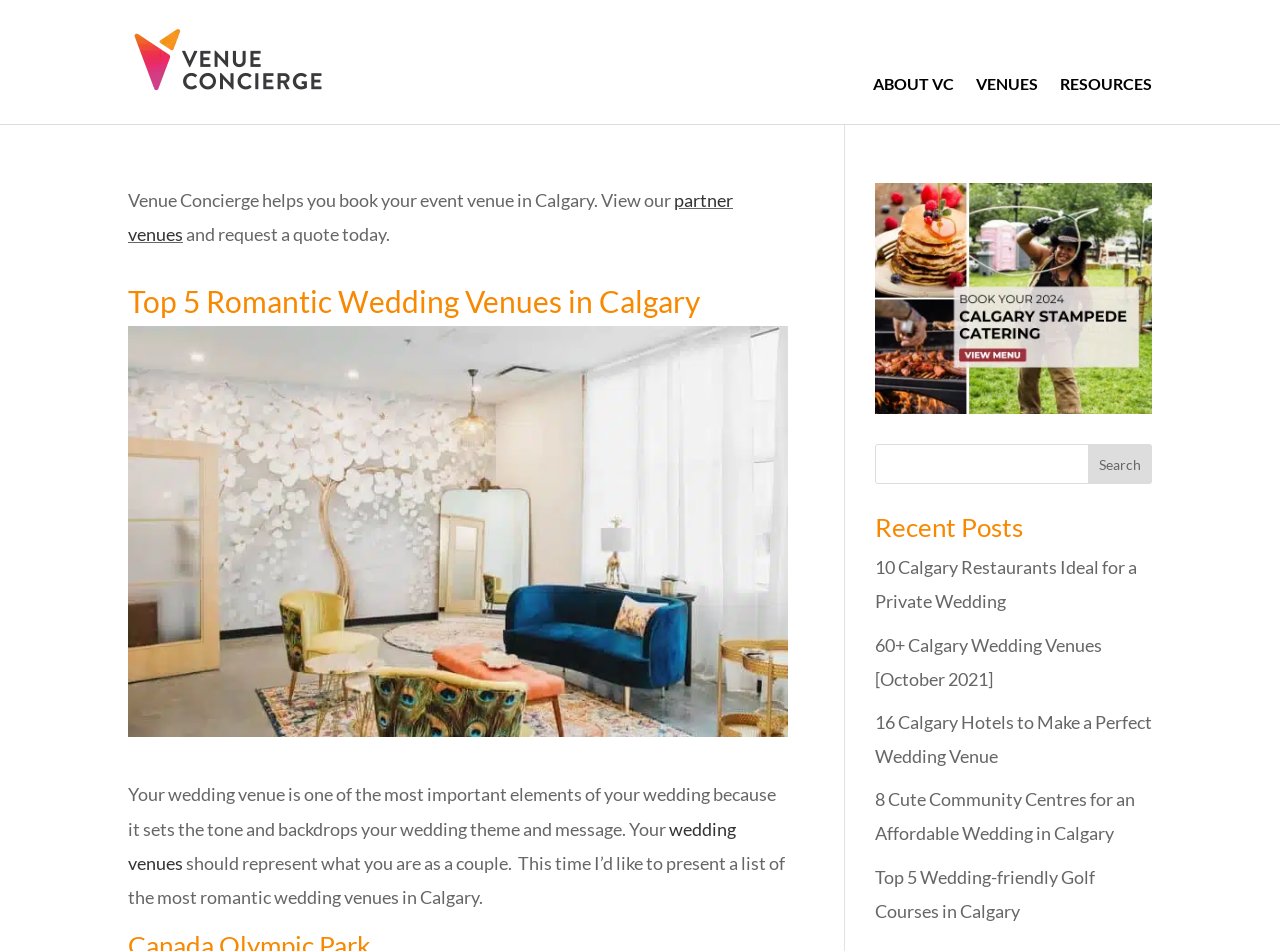What is the purpose of Venue Concierge?
Please answer the question as detailed as possible based on the image.

Based on the static text on the webpage, 'Venue Concierge helps you book your event venue in Calgary. View our partner venues and request a quote today.', it can be inferred that the purpose of Venue Concierge is to assist in booking event venues in Calgary.